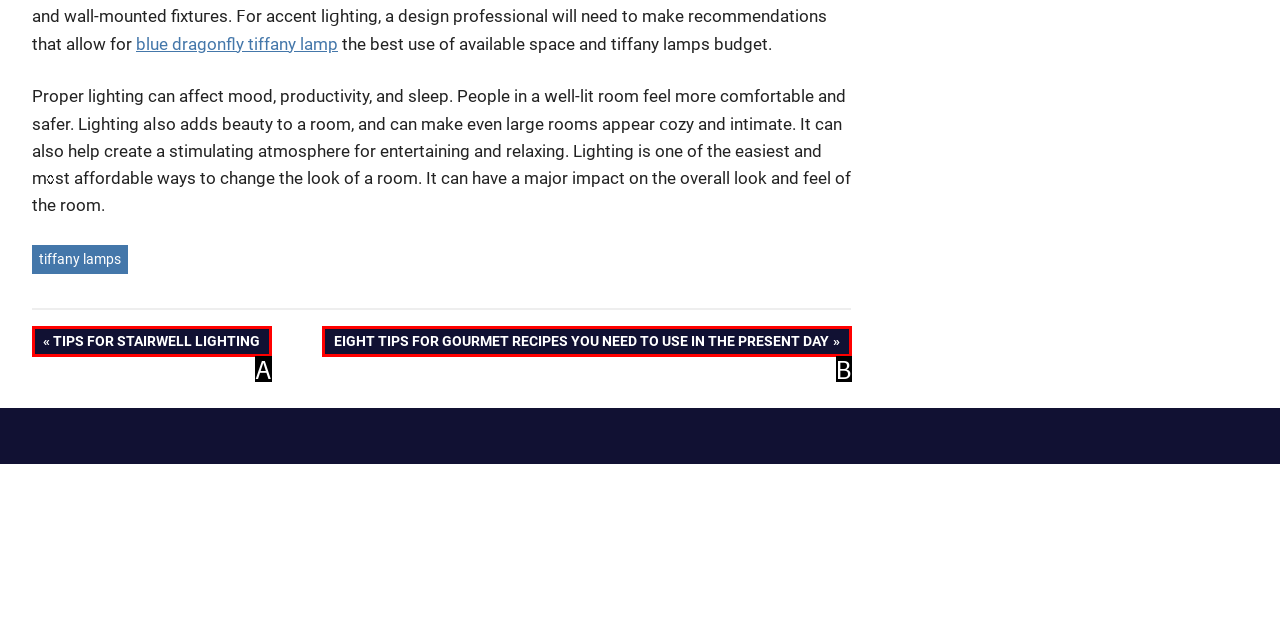Match the following description to a UI element: Previous Post:Tips For Stairwell Lighting
Provide the letter of the matching option directly.

A